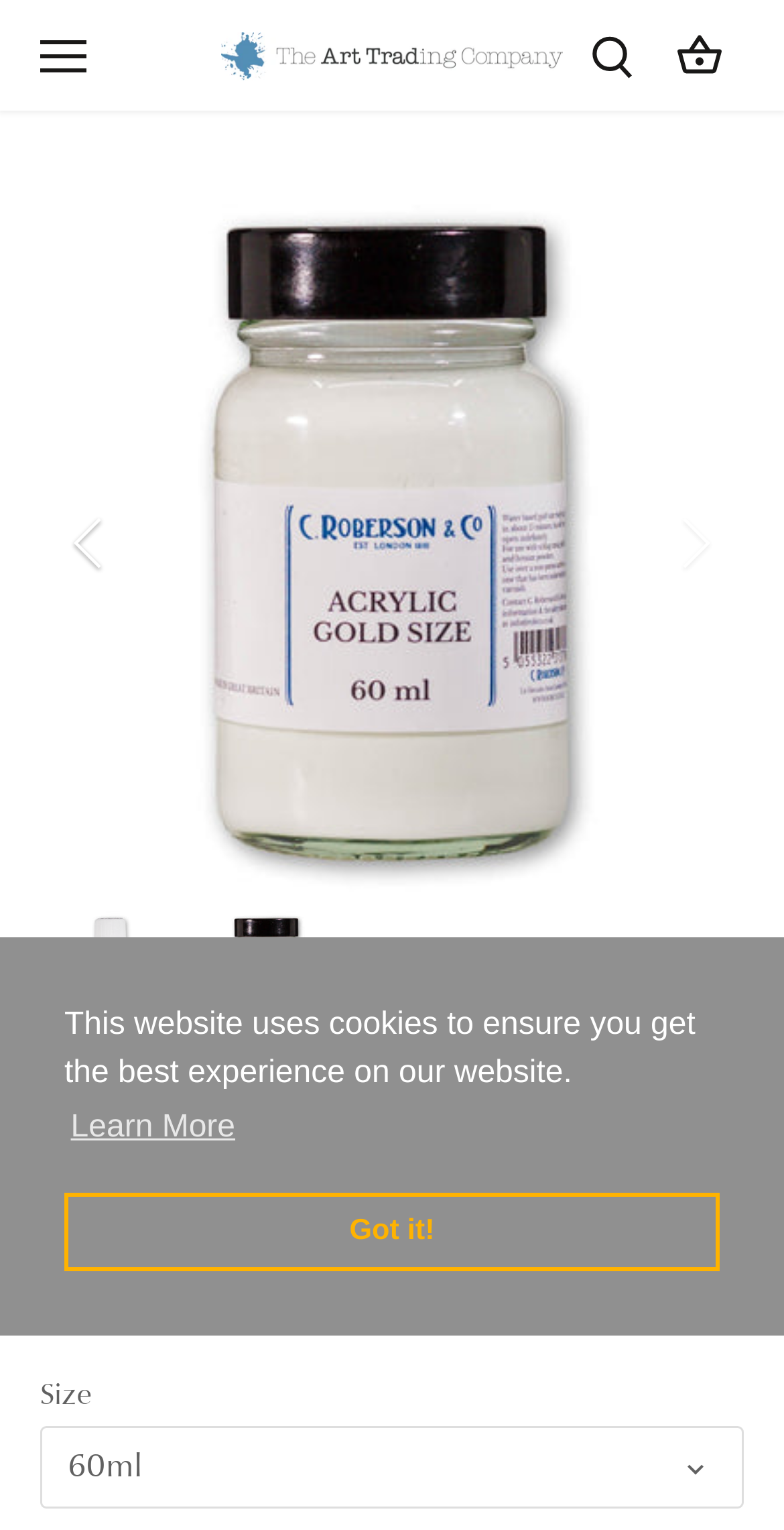What is the orientation of the listbox in the image slider?
Using the visual information from the image, give a one-word or short-phrase answer.

vertical